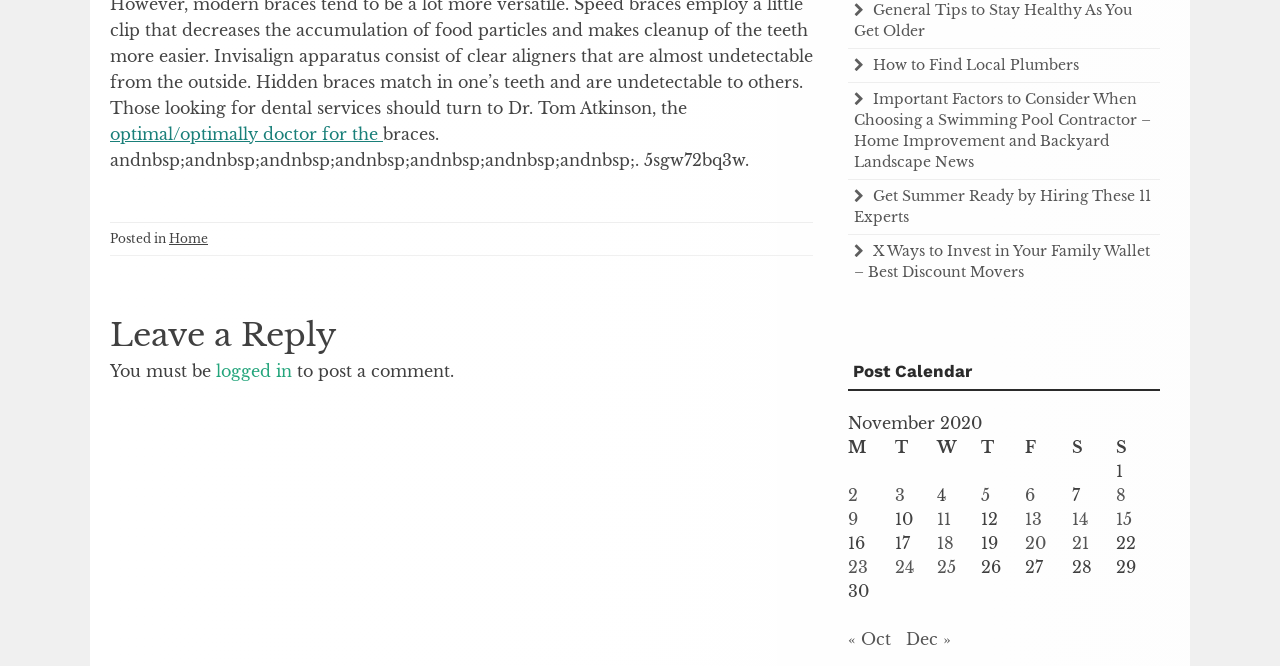Determine the bounding box coordinates for the UI element with the following description: "How to Find Local Plumbers". The coordinates should be four float numbers between 0 and 1, represented as [left, top, right, bottom].

[0.682, 0.083, 0.843, 0.11]